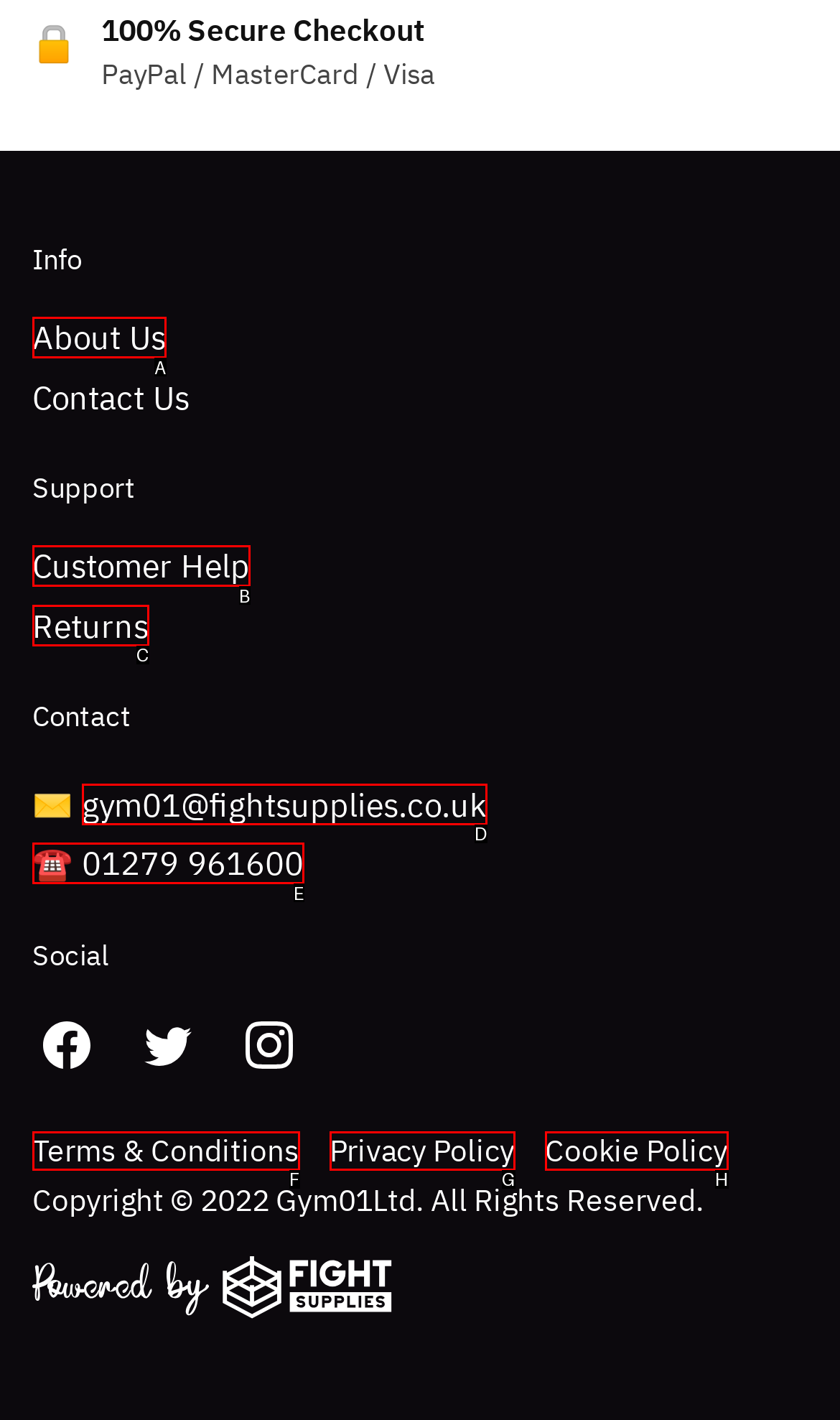Determine which HTML element best suits the description: About Us. Reply with the letter of the matching option.

A